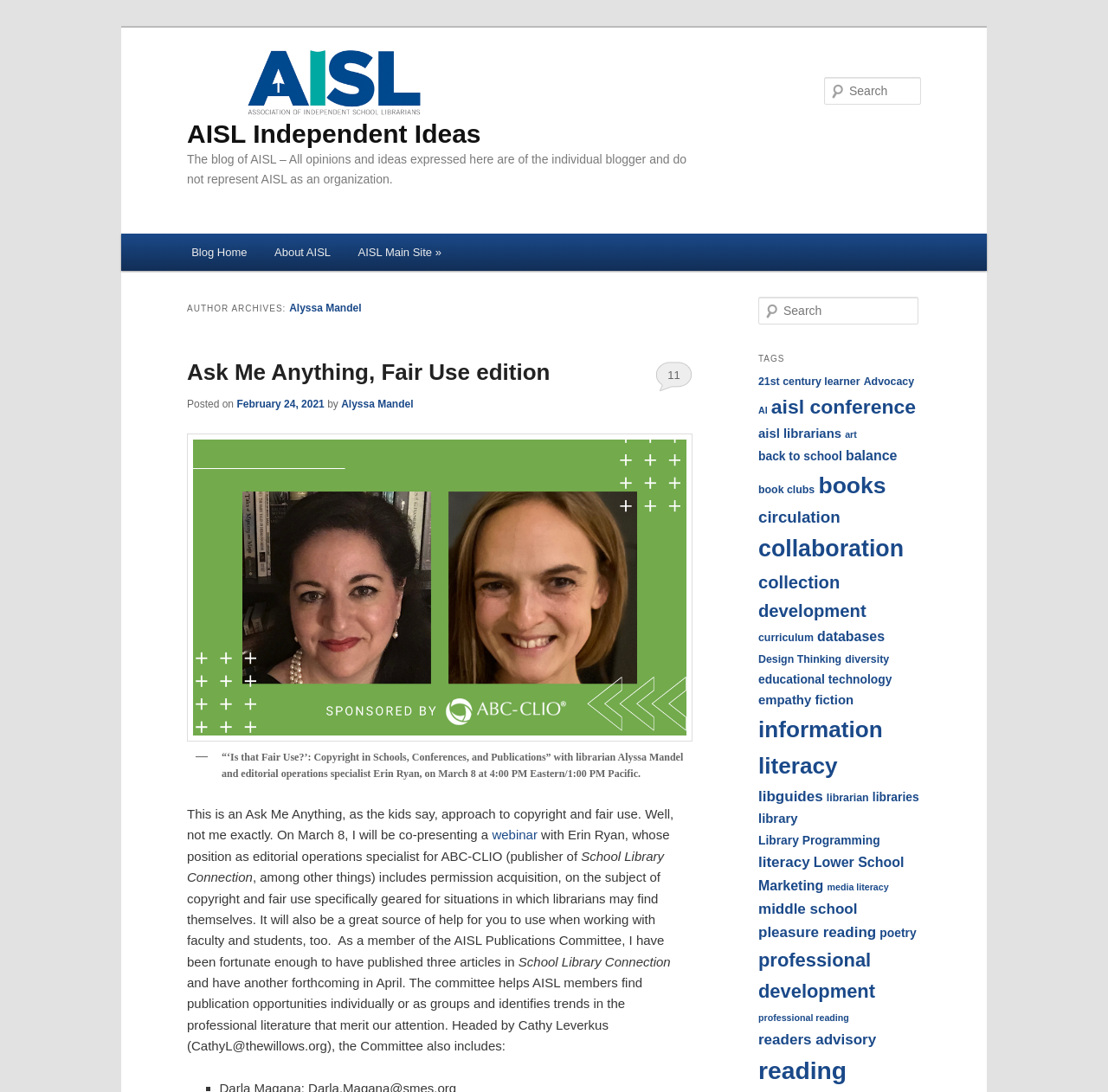Determine the bounding box coordinates for the area you should click to complete the following instruction: "Search for a specific tag".

[0.684, 0.272, 0.829, 0.297]